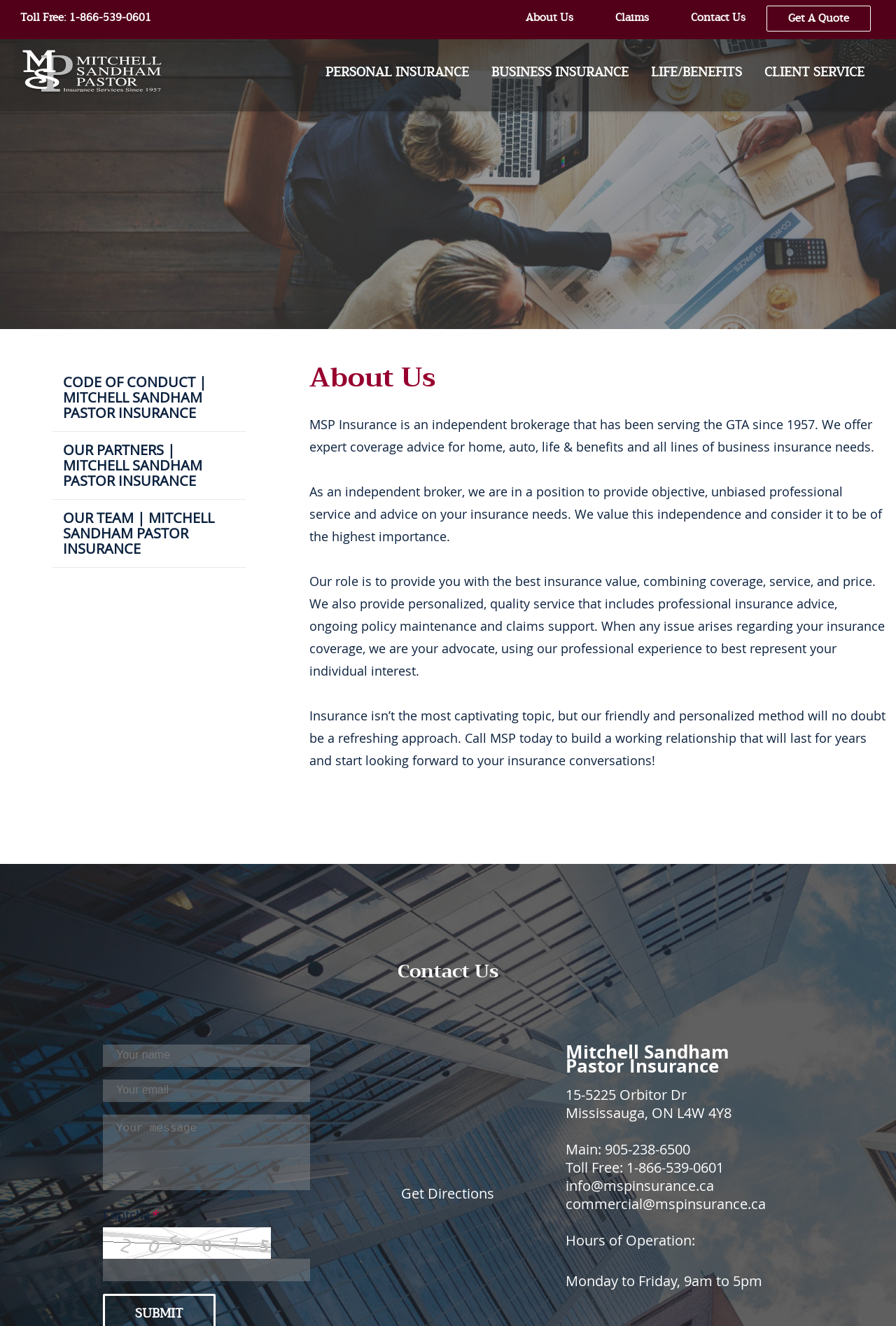What is the purpose of MSP Insurance?
Based on the image, give a one-word or short phrase answer.

To provide insurance coverage and advice